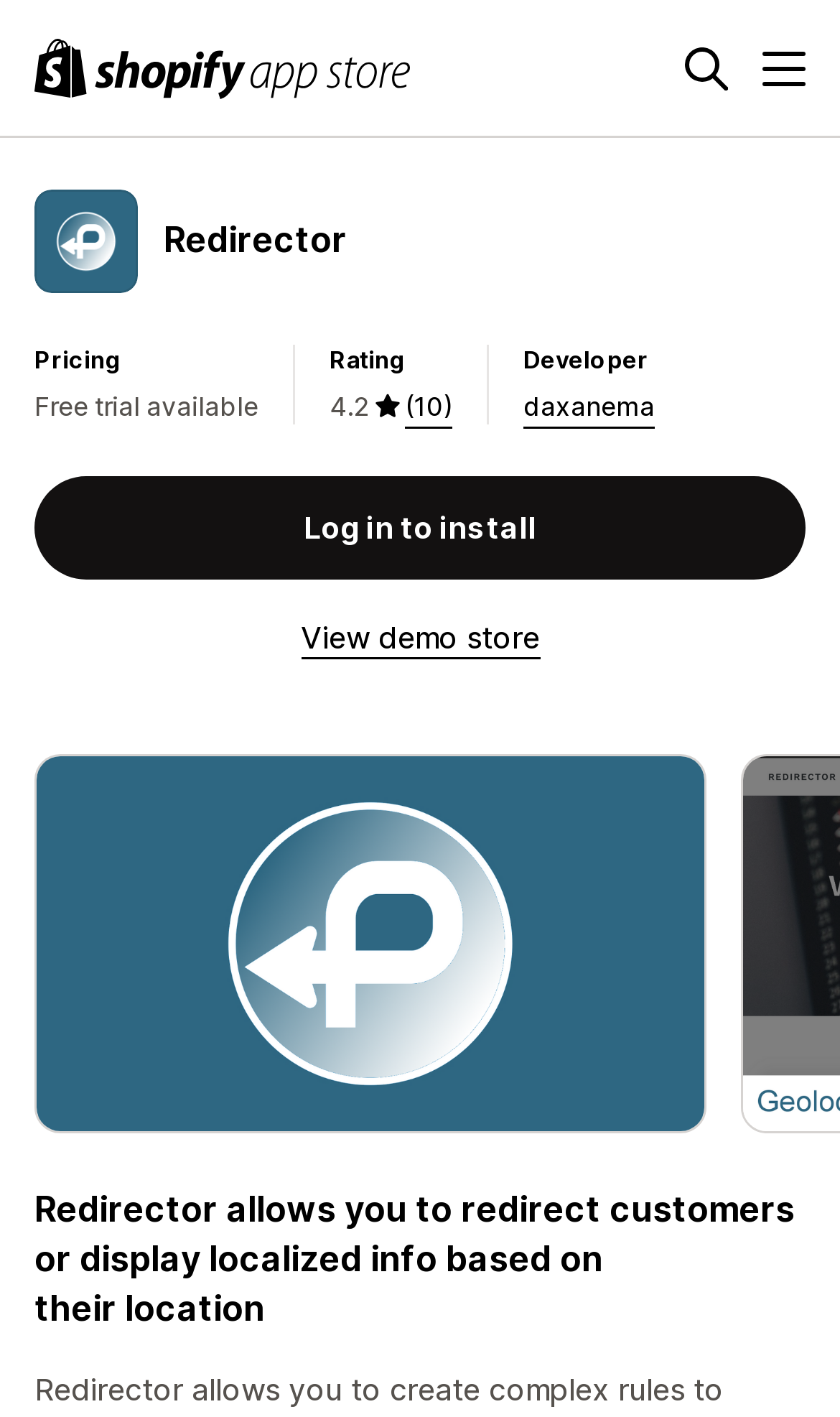What is the purpose of the Redirector app?
Using the information from the image, answer the question thoroughly.

I read the heading element at the bottom of the page, which states 'Redirector allows you to redirect customers or display localized info based on their location', indicating the purpose of the Redirector app.